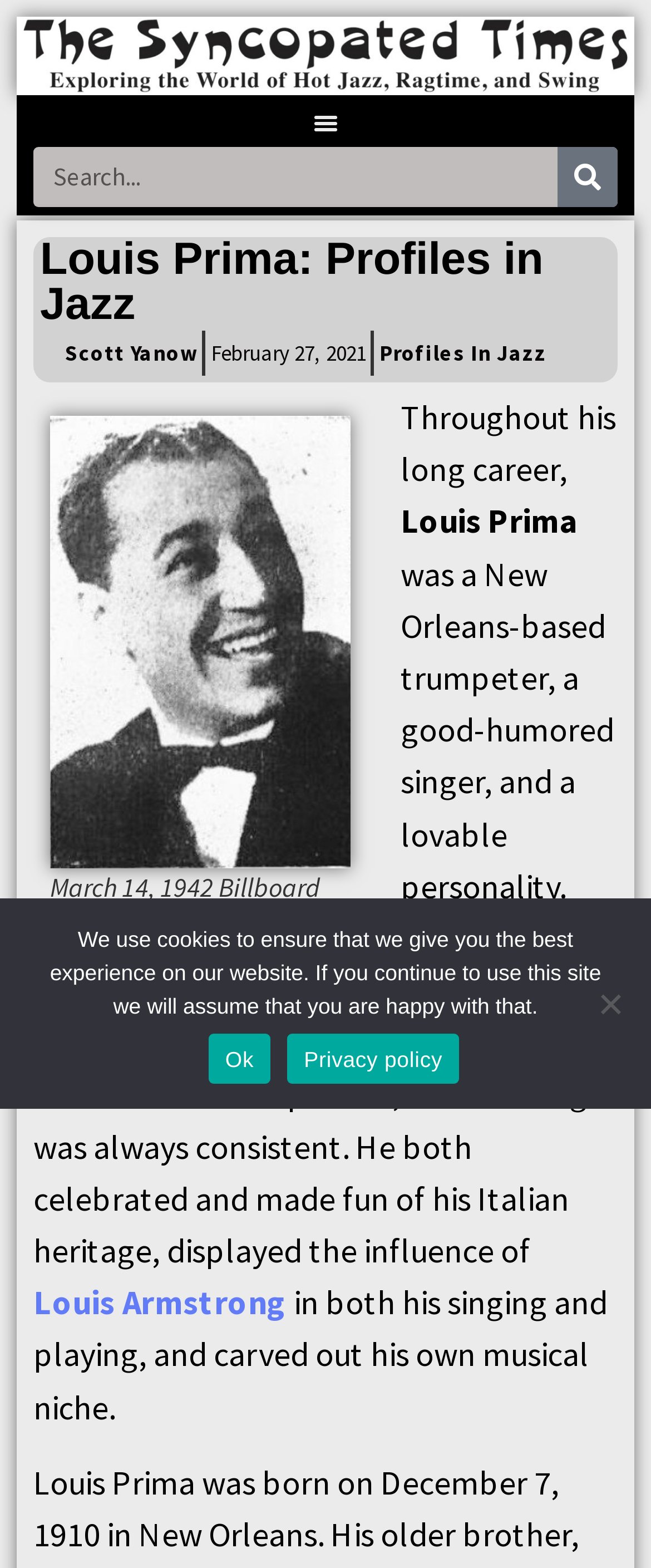Highlight the bounding box coordinates of the element you need to click to perform the following instruction: "Read about Louis Prima."

[0.615, 0.252, 0.946, 0.312]